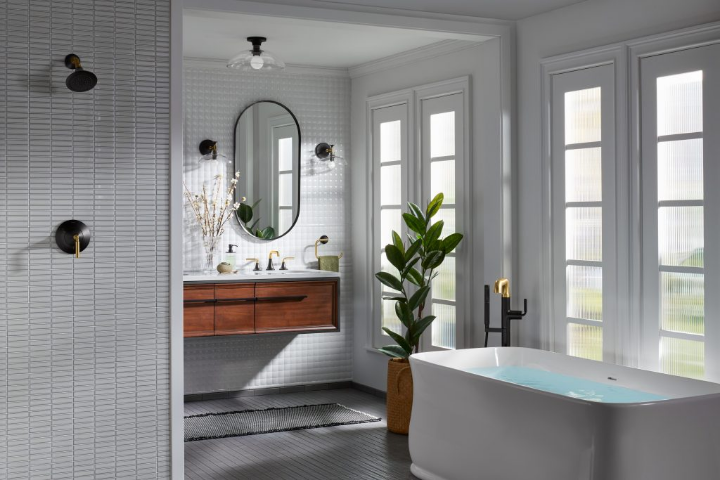Offer a detailed account of the various components present in the image.

This elegant bathroom combines modern aesthetics with a touch of nature, creating a serene and inviting atmosphere. The space features a freestanding white bathtub that stands out against the dark flooring, complemented by a stylish wooden vanity with a large circular mirror above it. On the left, sleek black fixtures accentuate the wall-mounted shower. The room is illuminated by natural light streaming through the tall windows while strategically placed greenery adds life to the decor. A soft rug lies underfoot, enhancing the cozy ambiance and preventing slips on the slick tiles. Overall, the design reflects an intentional blend of functionality and beauty, making it a perfect retreat for relaxation.